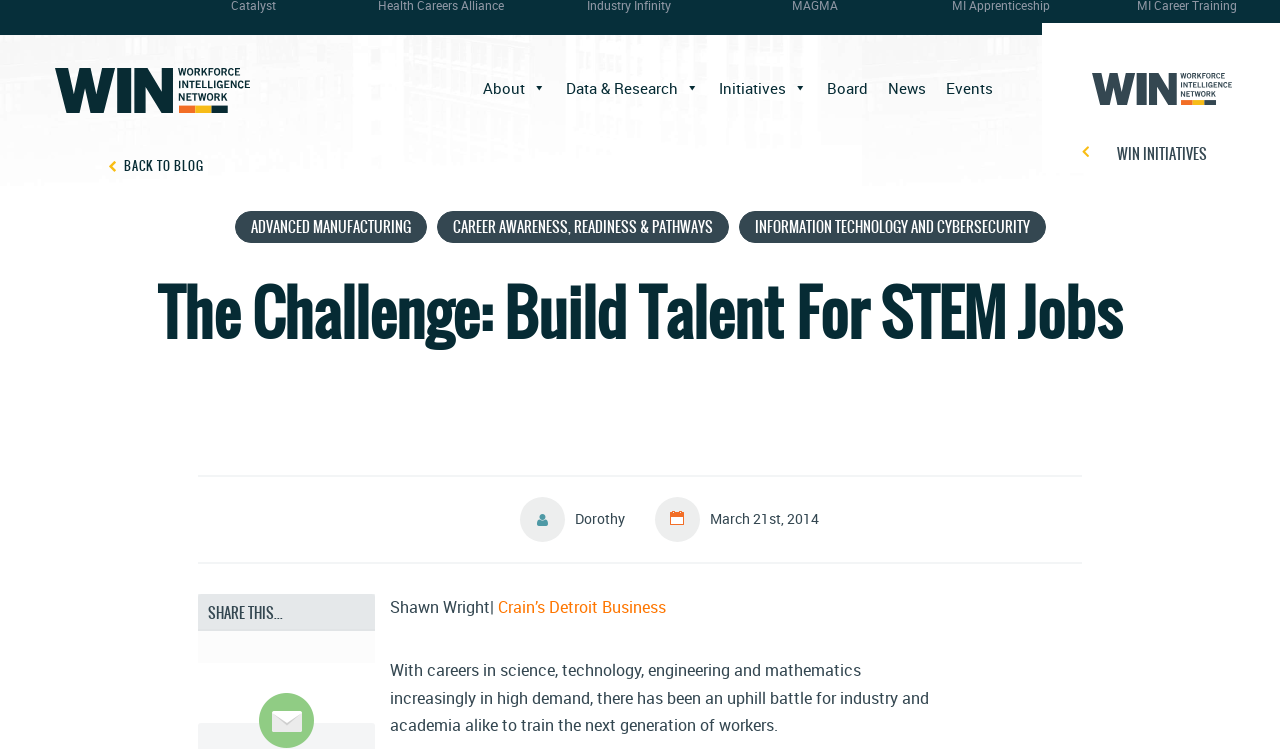Provide an in-depth description of the elements and layout of the webpage.

This webpage appears to be an article or blog post about the challenges of building talent for STEM jobs. At the top left corner, there is a small image of a vector smart object, which is likely a logo or icon. Next to it, there is a link to "Events". 

On the top right side, there is a navigation menu with links to "About", "Data & Research", "Initiatives", "Board", "News", and "Events". Each of these links has a small icon next to it.

Below the navigation menu, there is a heading that reads "The Challenge: Build Talent For STEM Jobs". This heading spans almost the entire width of the page.

Under the heading, there are three columns of text, each with a bold title: "ADVANCED MANUFACTURING", "CAREER AWARENESS, READINESS & PATHWAYS", and "INFORMATION TECHNOLOGY AND CYBERSECURITY". 

Further down, there is an article or blog post with a title that is not explicitly stated, but the text begins with "With careers in science, technology, engineering and mathematics increasingly in high demand, there has been an uphill battle for industry and academia alike to train the next generation of workers." The author of the post is Shawn Wright, and it was published in Crain's Detroit Business. The post is dated March 21st, 2014.

At the bottom of the page, there is a link to "BACK TO BLOG" and a newsletter signup icon.